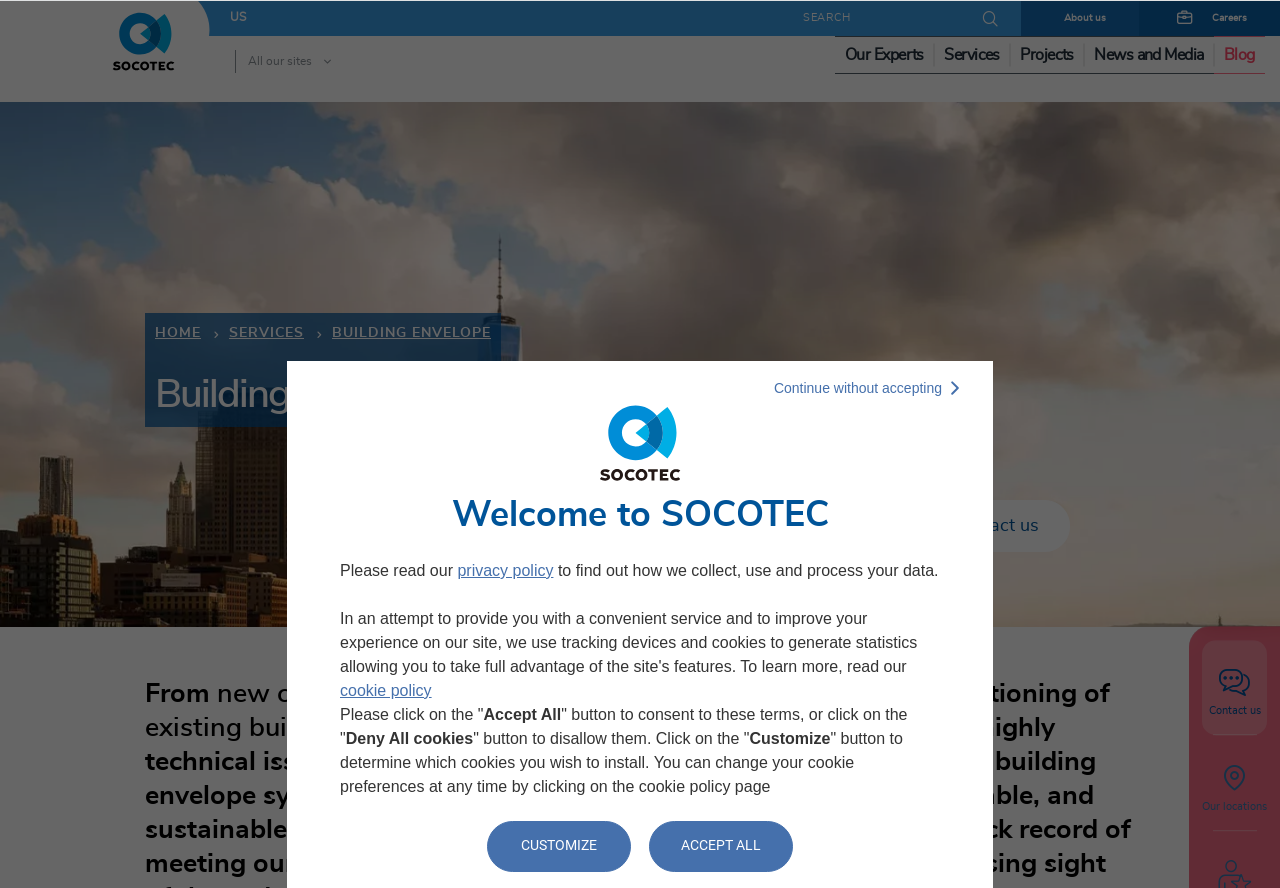Identify the bounding box coordinates of the region that should be clicked to execute the following instruction: "Contact us".

[0.939, 0.721, 0.99, 0.828]